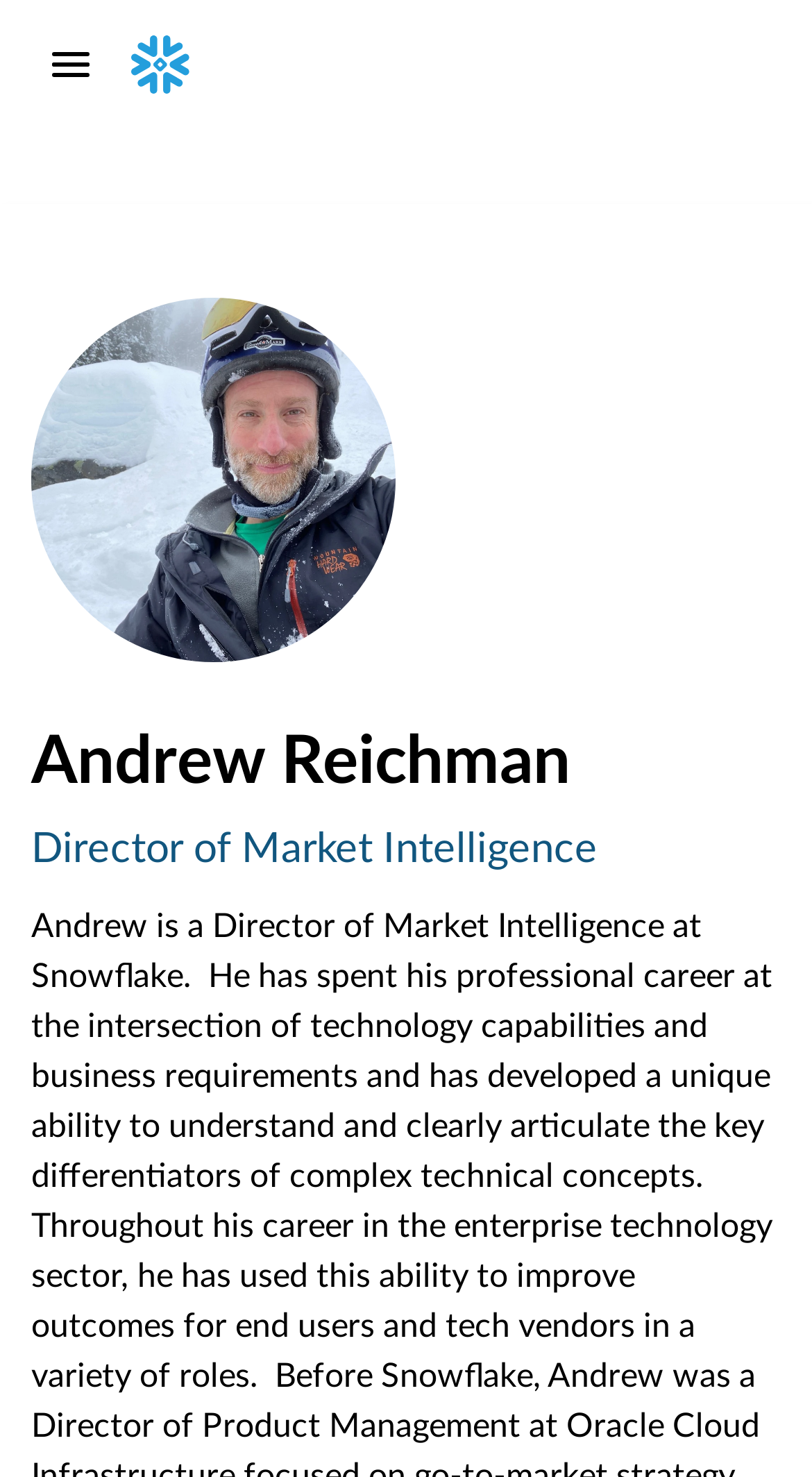Pinpoint the bounding box coordinates of the element that must be clicked to accomplish the following instruction: "View the VISÃO GERAL page". The coordinates should be in the format of four float numbers between 0 and 1, i.e., [left, top, right, bottom].

[0.062, 0.189, 0.41, 0.235]